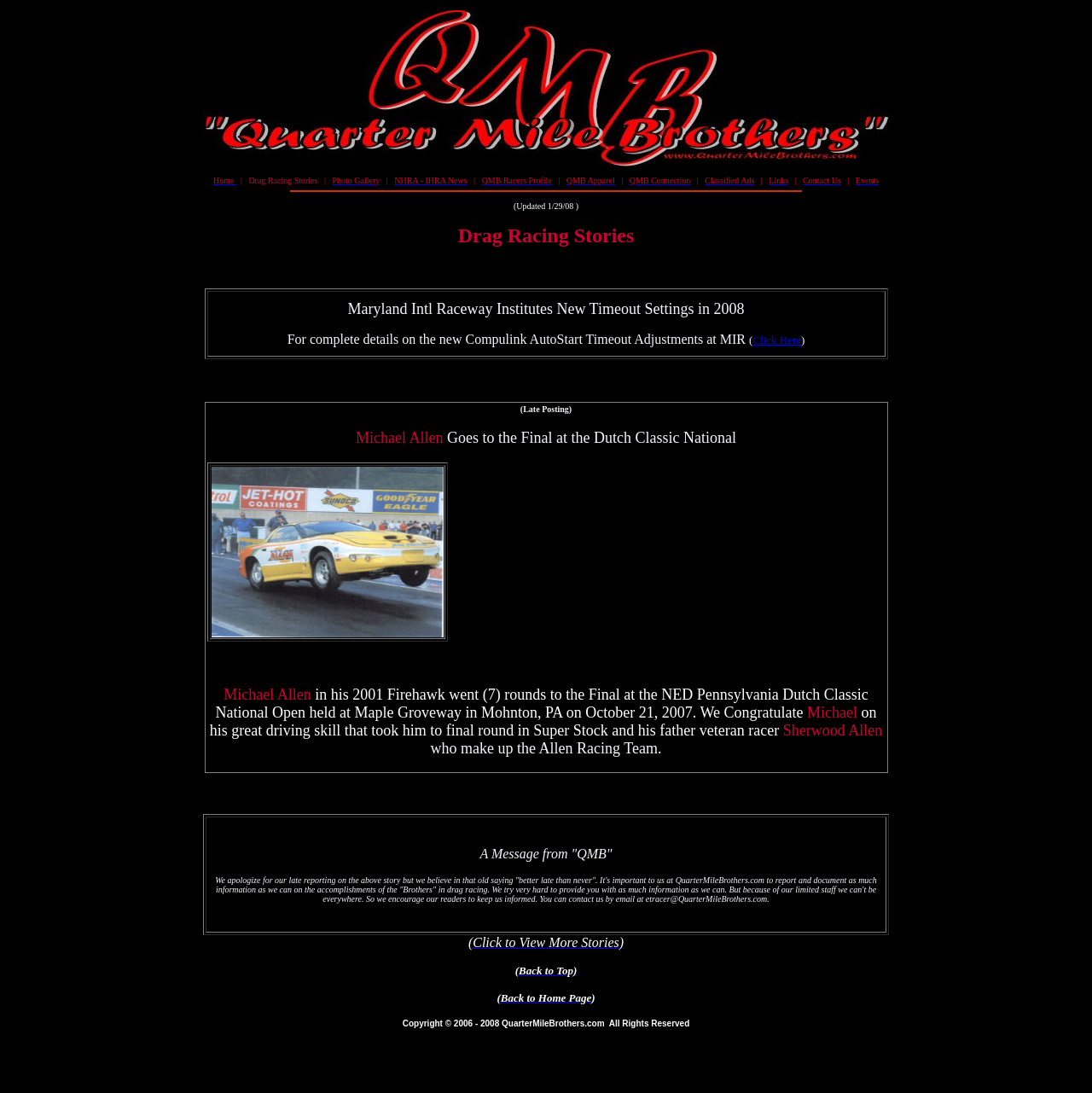Identify the bounding box of the HTML element described as: "(Click to View More Stories)".

[0.429, 0.856, 0.571, 0.869]